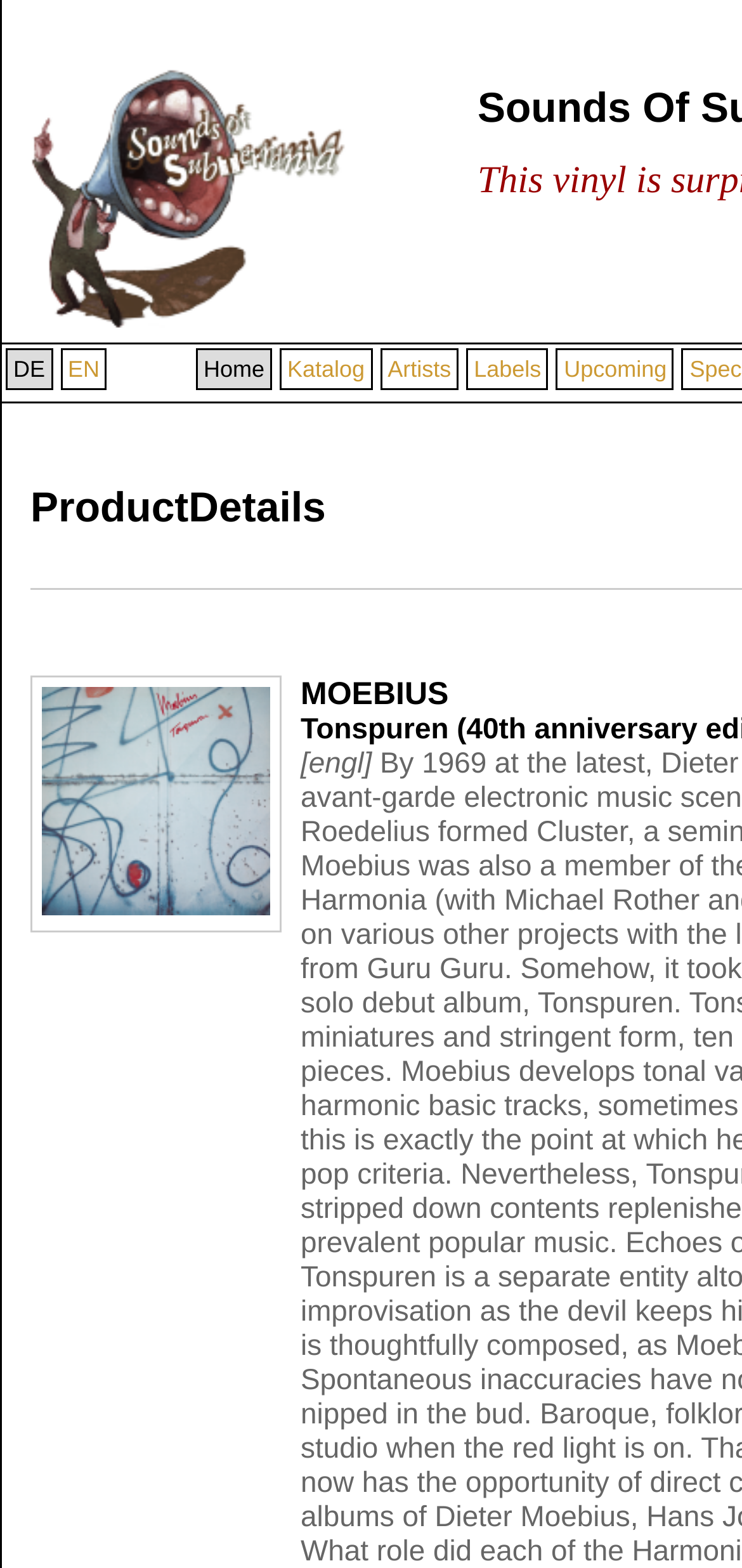Given the element description "Upcoming", identify the bounding box of the corresponding UI element.

[0.75, 0.222, 0.909, 0.249]